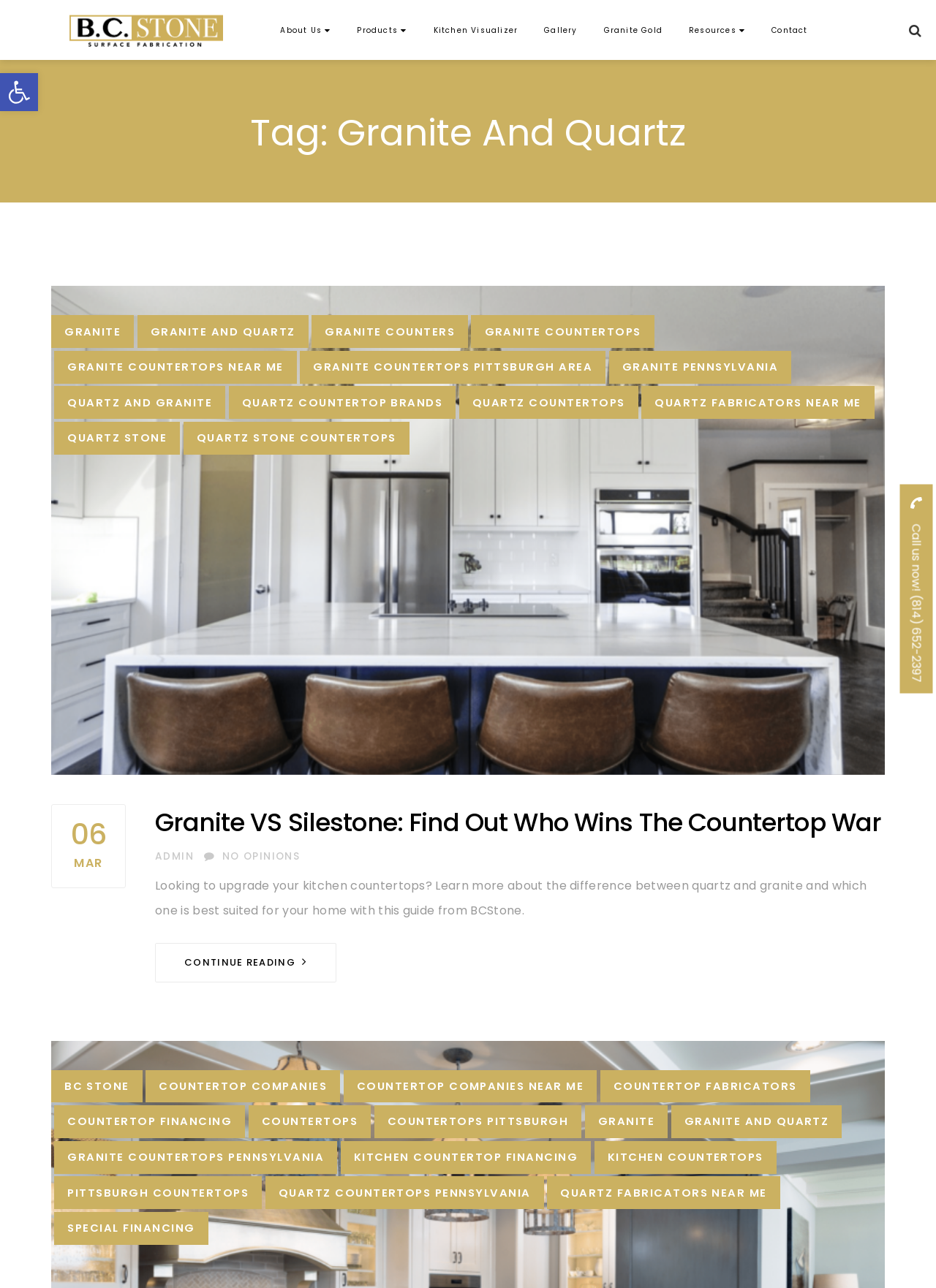Identify the bounding box coordinates of the section to be clicked to complete the task described by the following instruction: "Open accessibility tools". The coordinates should be four float numbers between 0 and 1, formatted as [left, top, right, bottom].

[0.0, 0.057, 0.041, 0.086]